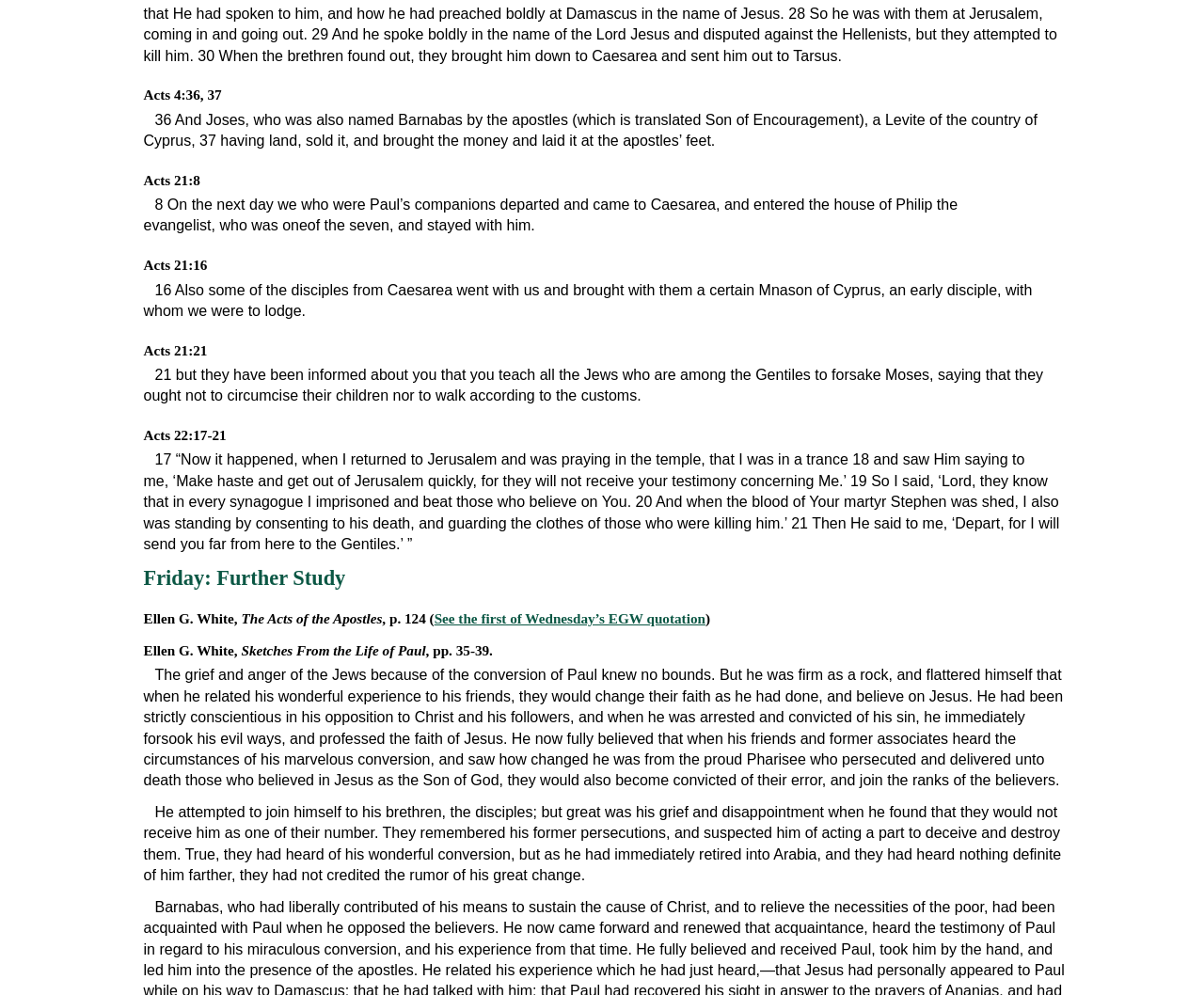How many links are on the webpage?
From the screenshot, supply a one-word or short-phrase answer.

1